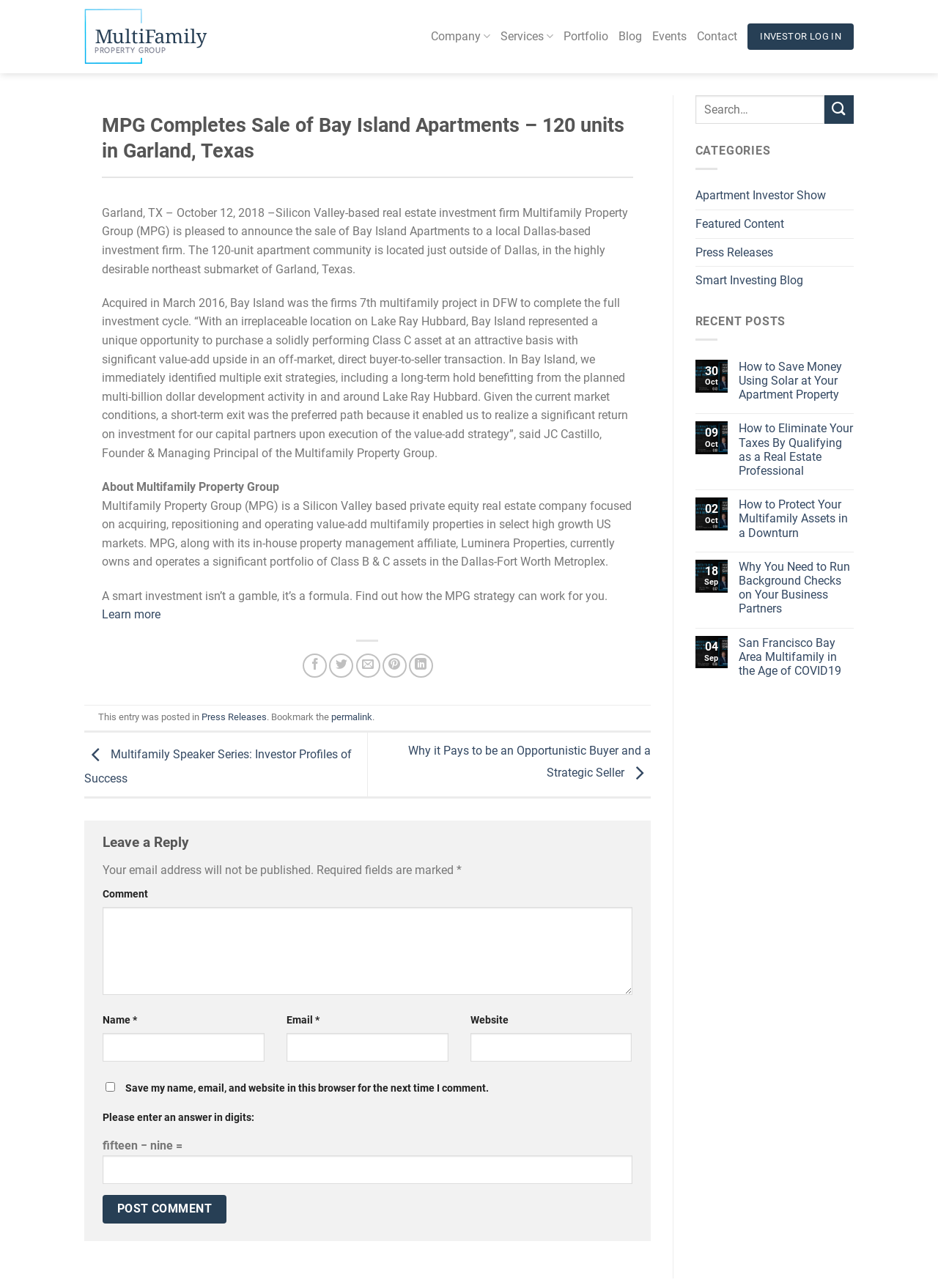What is the location of the Bay Island Apartments?
Give a comprehensive and detailed explanation for the question.

The answer can be found in the article section of the webpage, where it is mentioned that 'MPG Completes Sale of Bay Island Apartments – 120 units in Garland, Texas'.